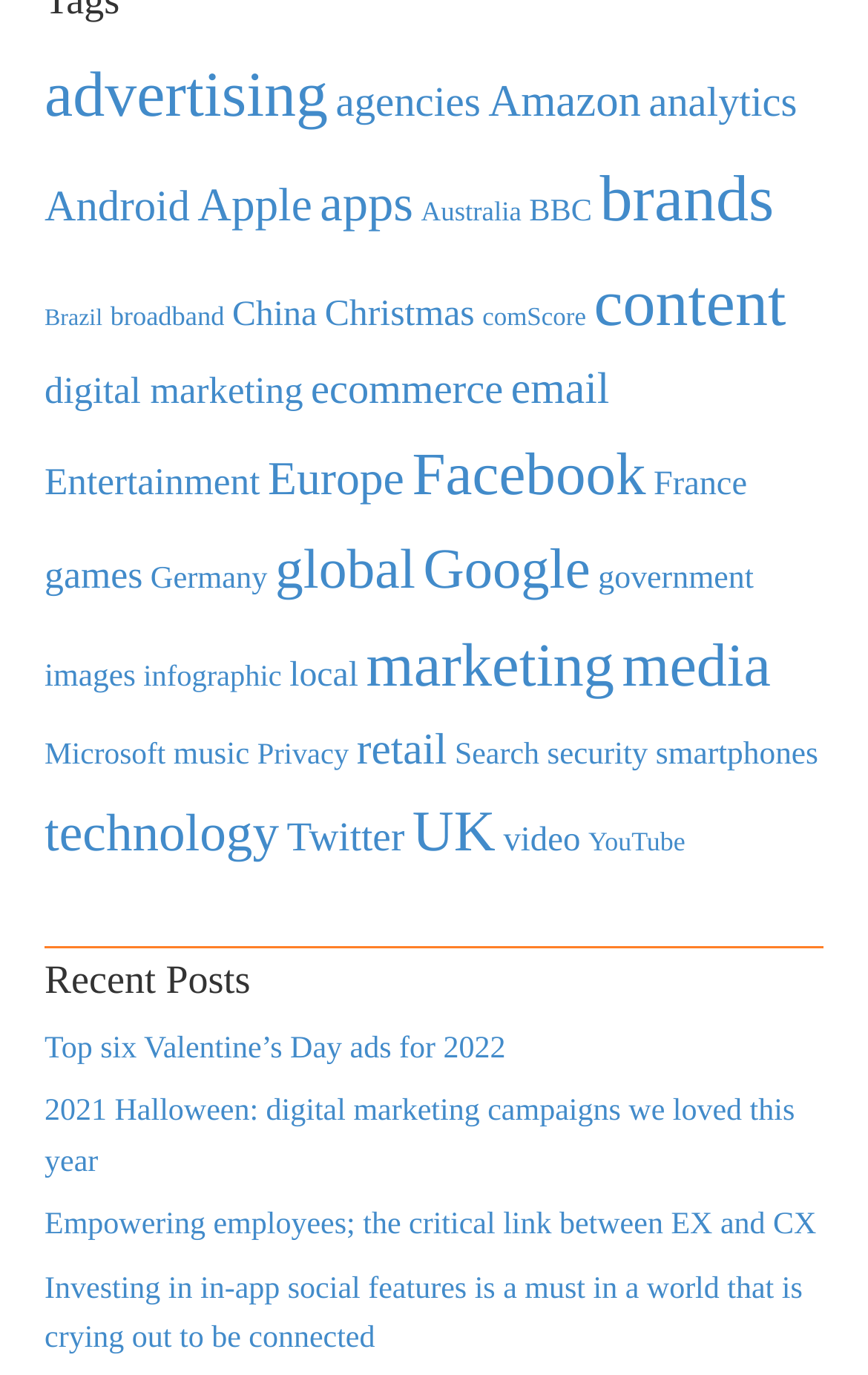What is the topic of the first recent post?
Using the image, give a concise answer in the form of a single word or short phrase.

Valentine’s Day ads